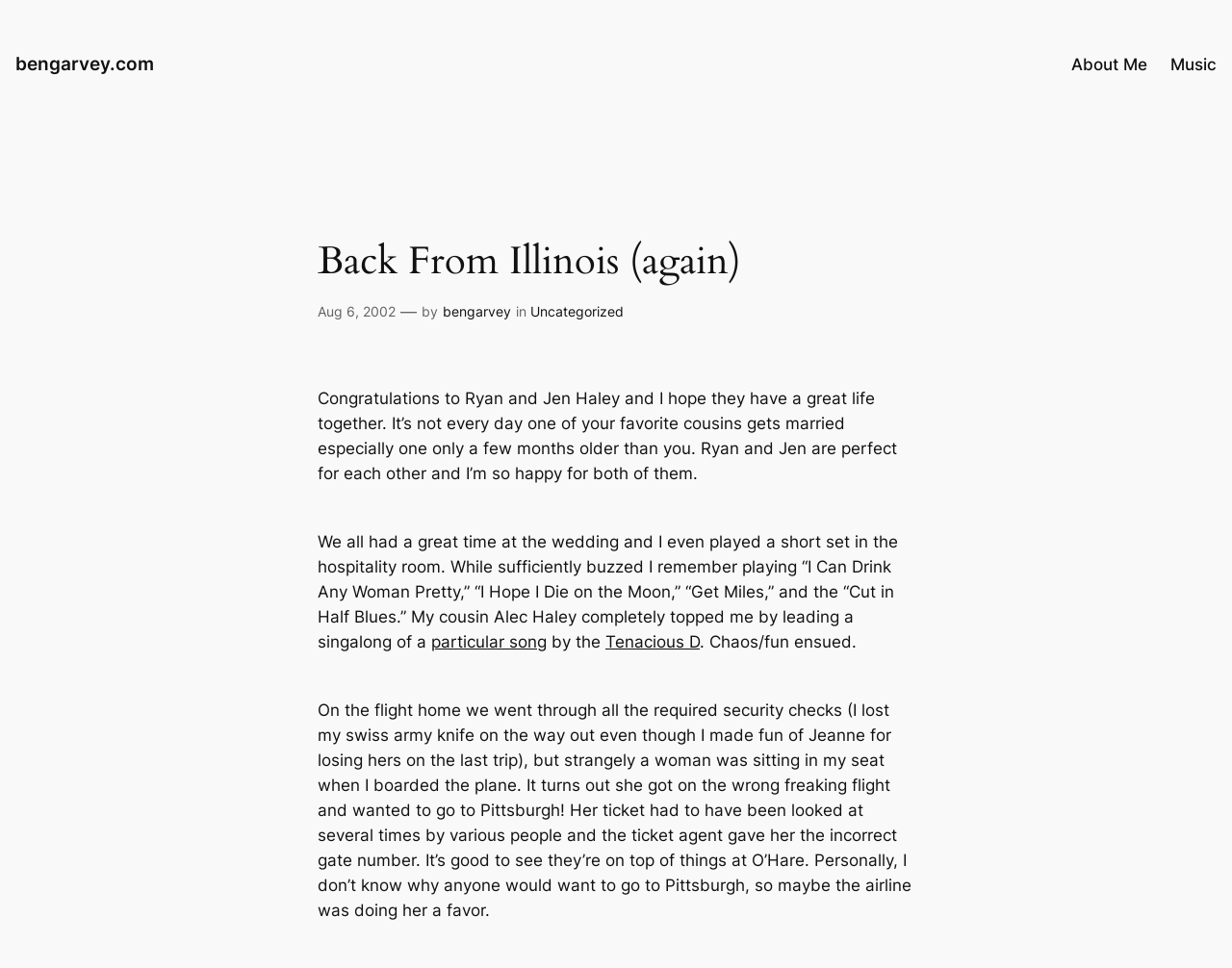Generate the title text from the webpage.

Back From Illinois (again)